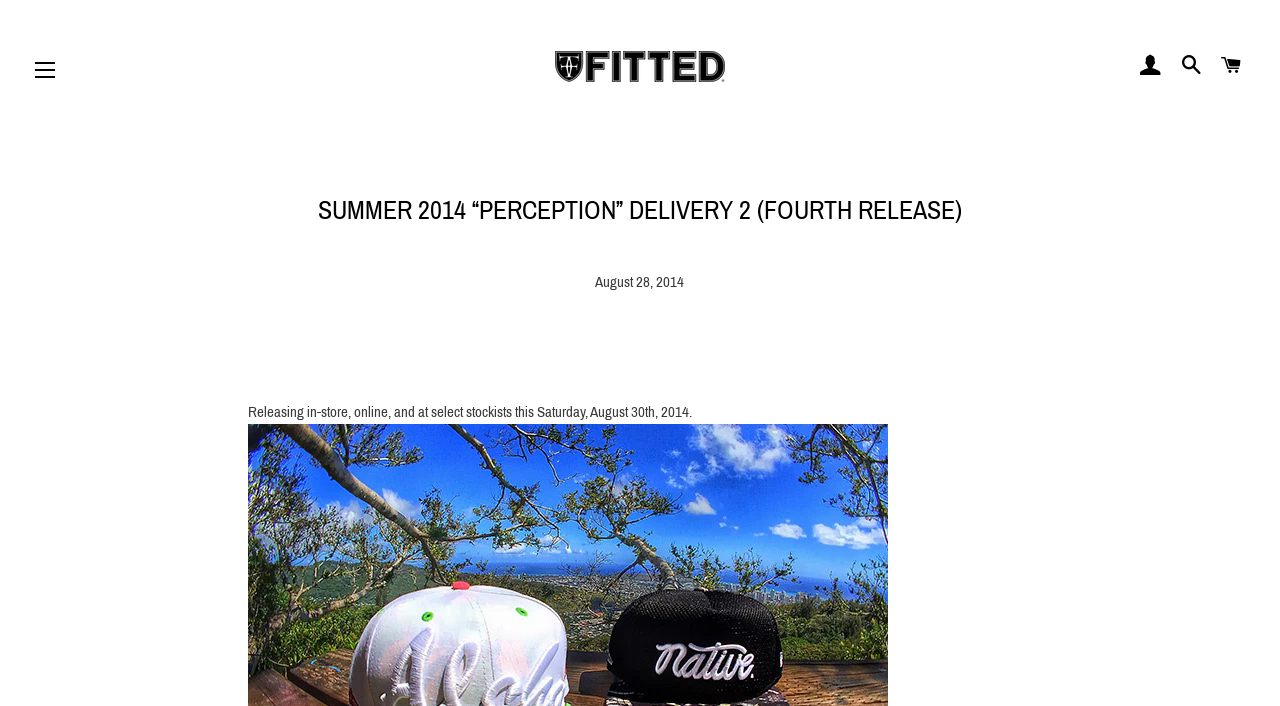Identify and provide the bounding box for the element described by: "alt="FITTED HAWAIʻI"".

[0.182, 0.072, 0.818, 0.115]